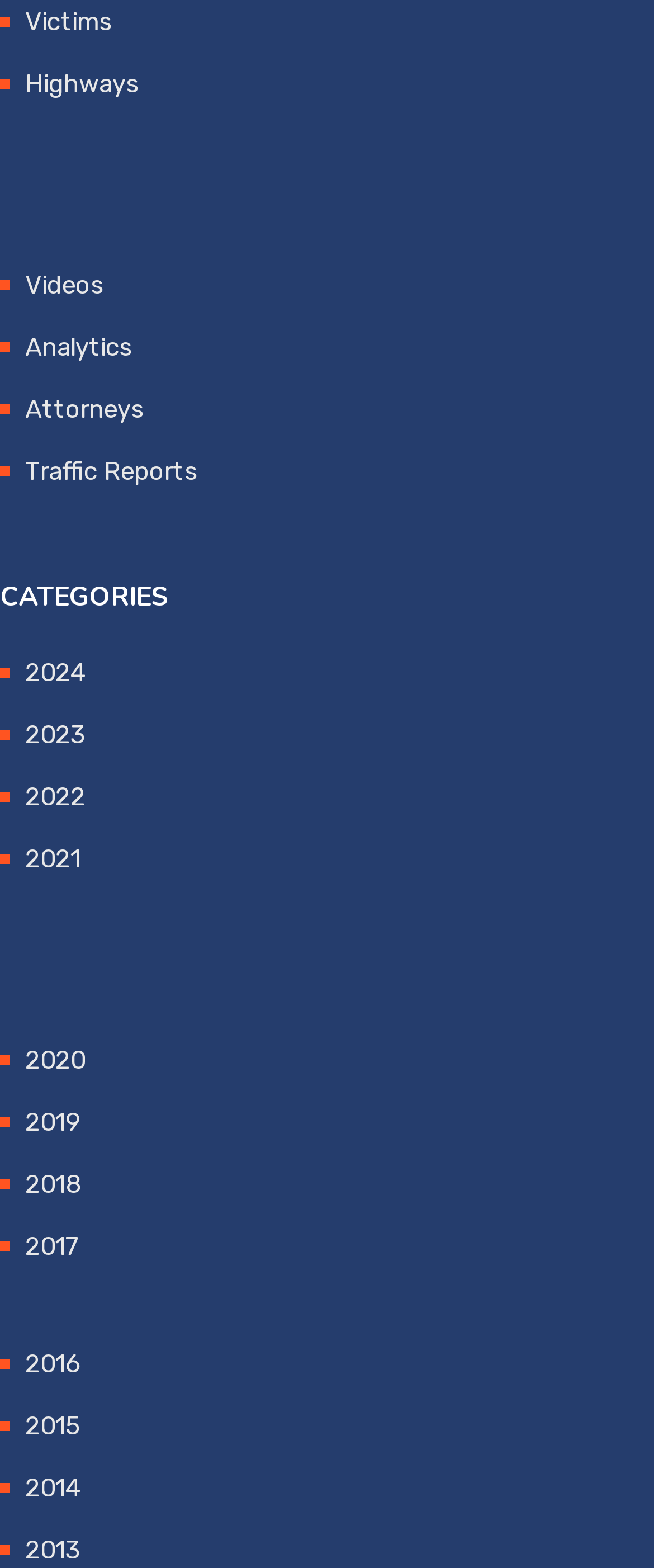Provide your answer in a single word or phrase: 
How many links are related to years?

13